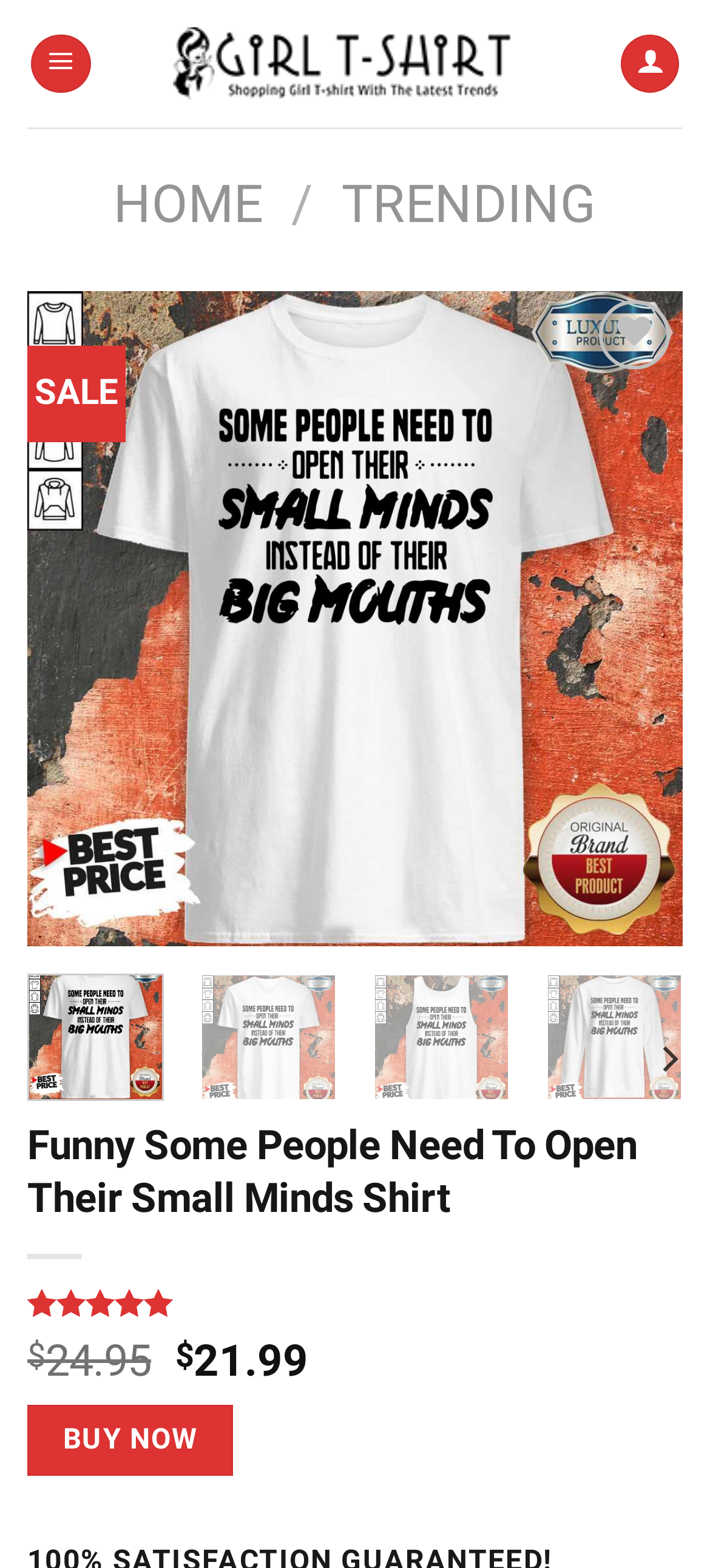Determine the bounding box coordinates of the region that needs to be clicked to achieve the task: "Click the 'TRENDING' link".

[0.481, 0.11, 0.84, 0.15]